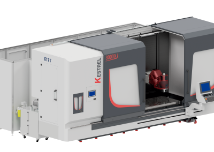Carefully observe the image and respond to the question with a detailed answer:
What color is the exterior of the Kestrel X?

The caption explicitly states that the Kestrel X has a distinctive gray and white exterior, which contrasts with the vibrant red interior components.